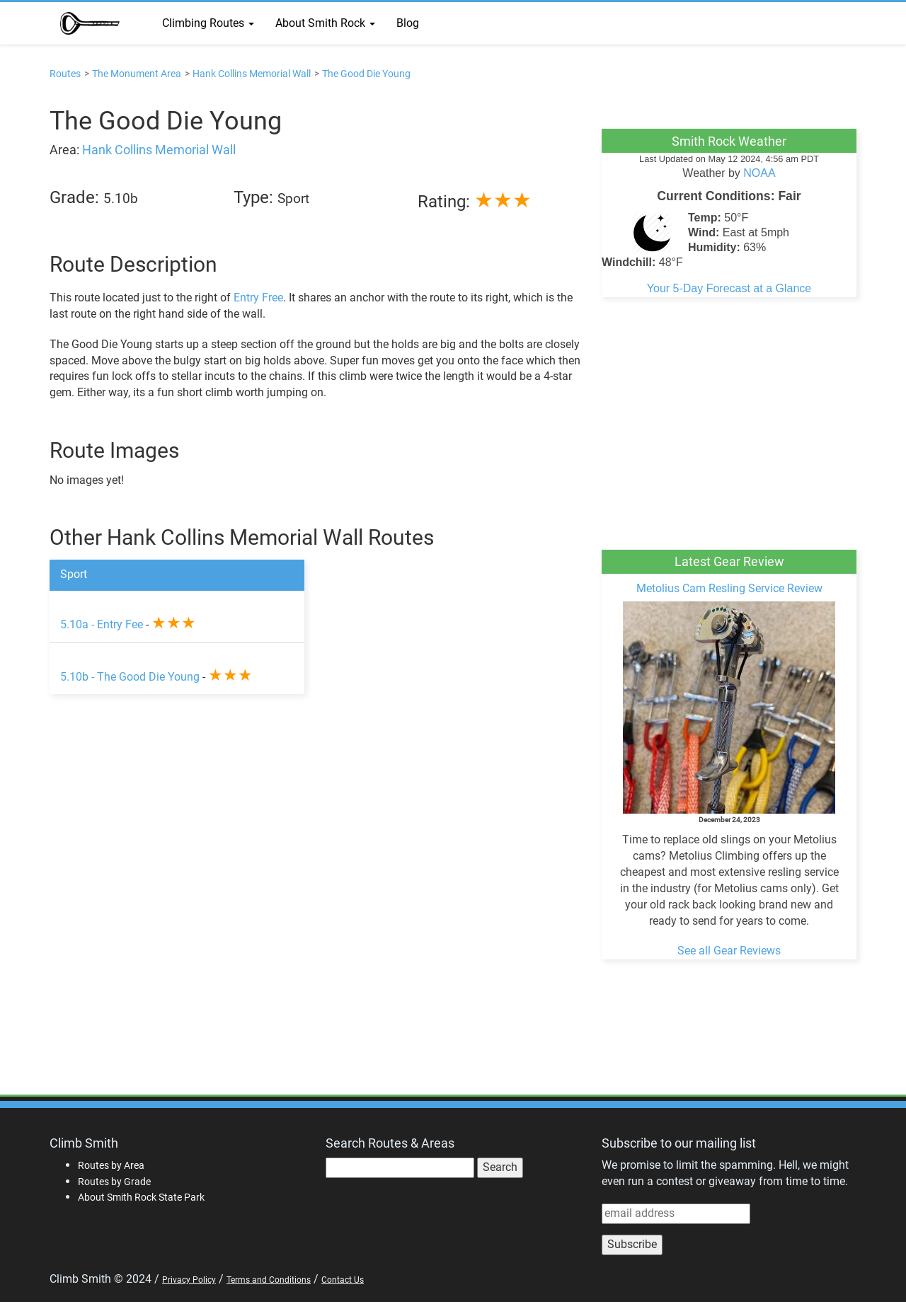Can you determine the bounding box coordinates of the area that needs to be clicked to fulfill the following instruction: "Click the 'Climbing Routes' link"?

[0.167, 0.004, 0.292, 0.031]